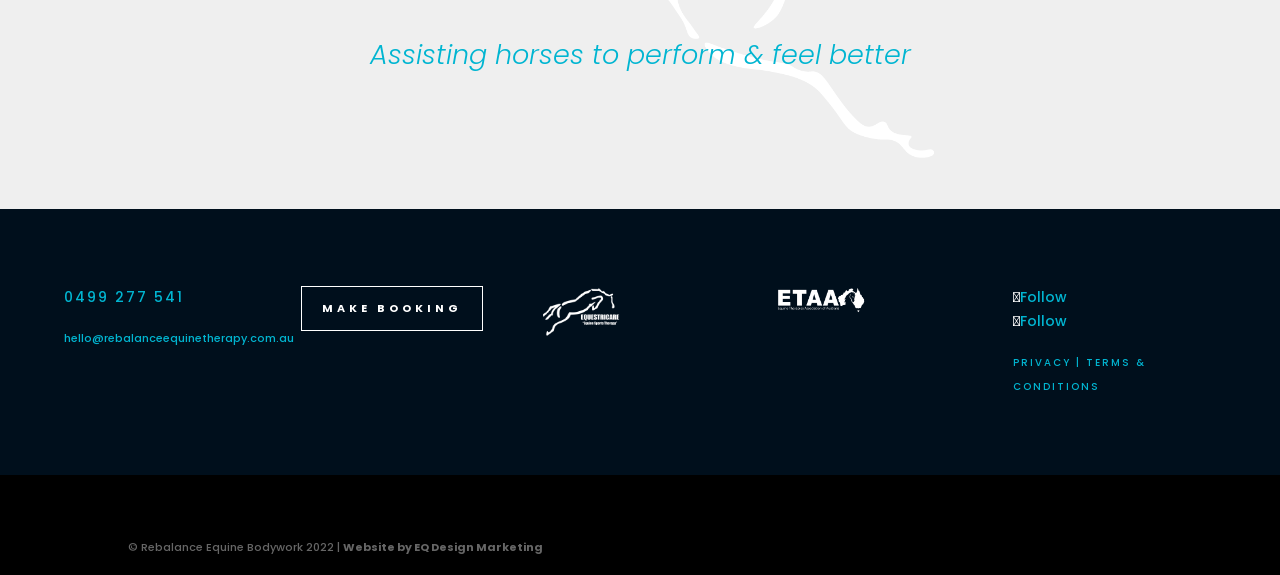What is the copyright year of the website?
Look at the screenshot and respond with one word or a short phrase.

2022